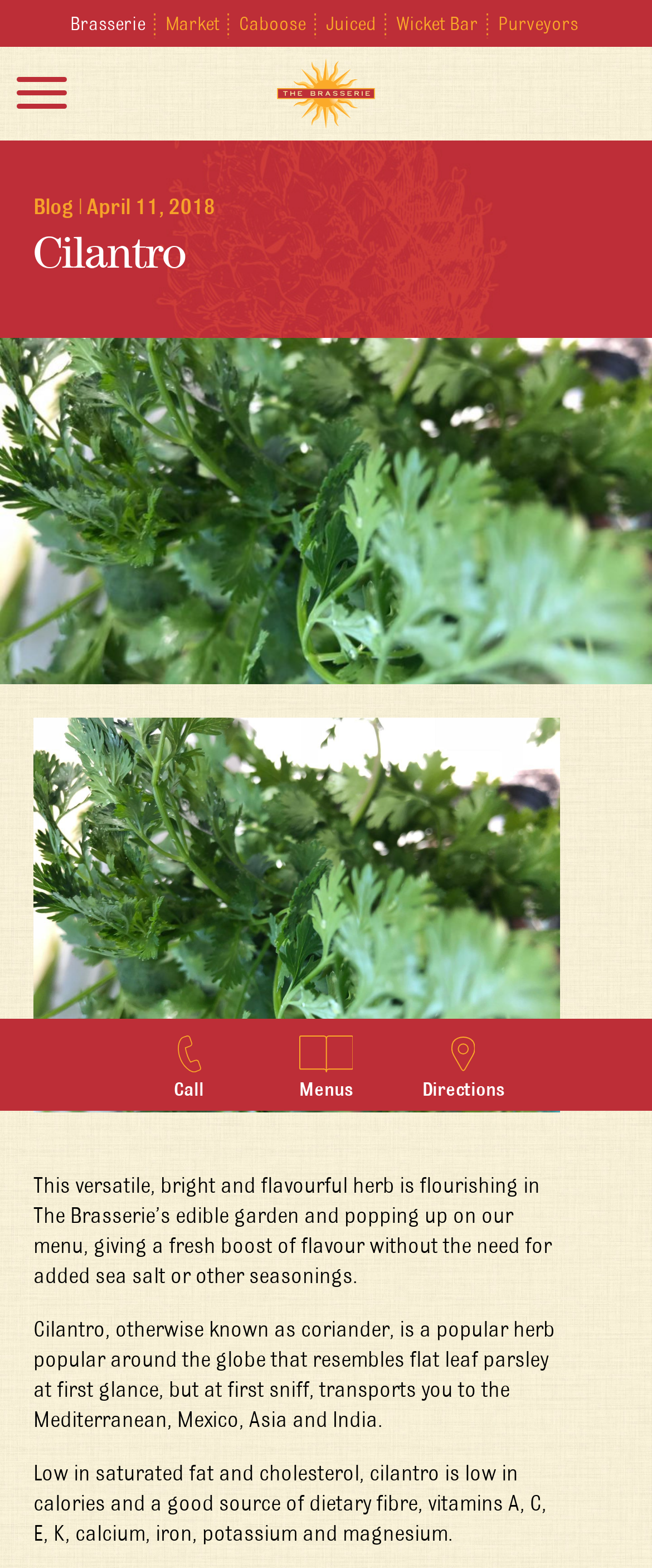Locate the bounding box coordinates of the element to click to perform the following action: 'Call the restaurant'. The coordinates should be given as four float values between 0 and 1, in the form of [left, top, right, bottom].

[0.19, 0.66, 0.39, 0.702]